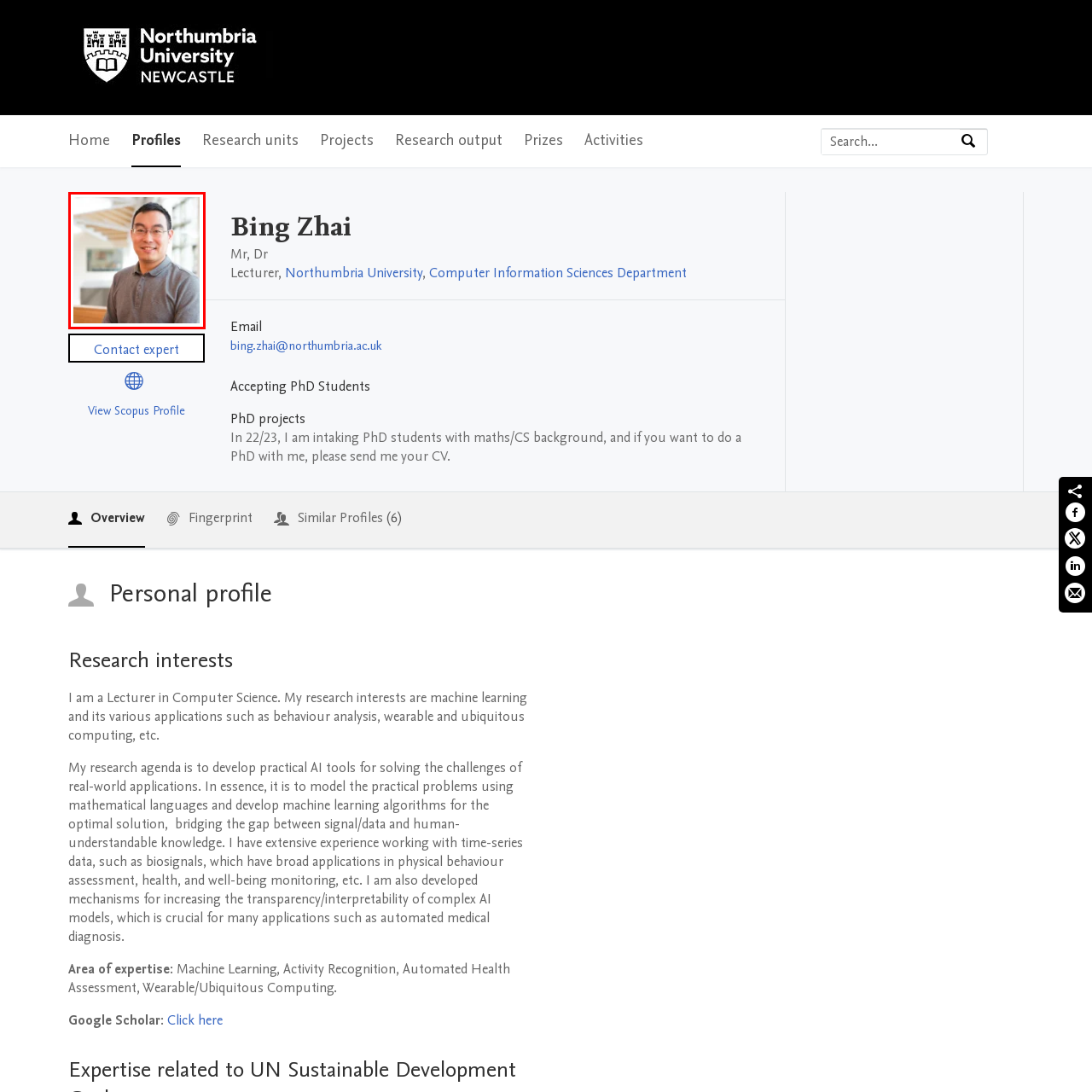Generate a meticulous caption for the image that is highlighted by the red boundary line.

The image features Bing Zhai, a Lecturer in Computer Science at Northumbria University. He is depicted smiling, wearing a grey polo shirt, and seated in a bright, modern environment with natural light filtering through large windows. This welcoming atmosphere highlights his approachable demeanor. As part of his professional profile, Zhai specializes in machine learning and its applications, including behavior analysis and wearable computing, as indicated in his detailed academic background and research interests.